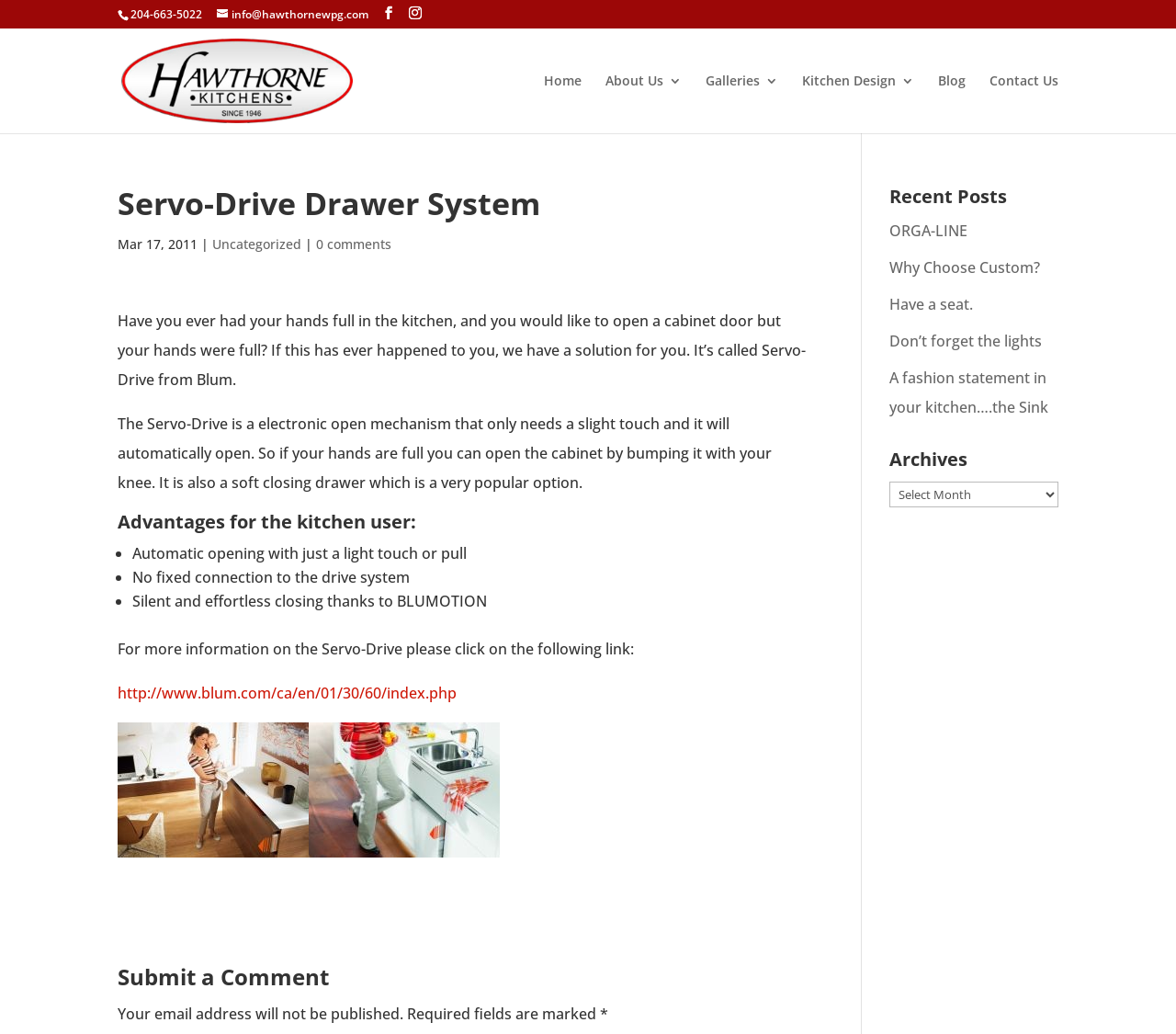Determine the bounding box coordinates of the area to click in order to meet this instruction: "Open the 'About Us 3' page".

[0.515, 0.072, 0.58, 0.129]